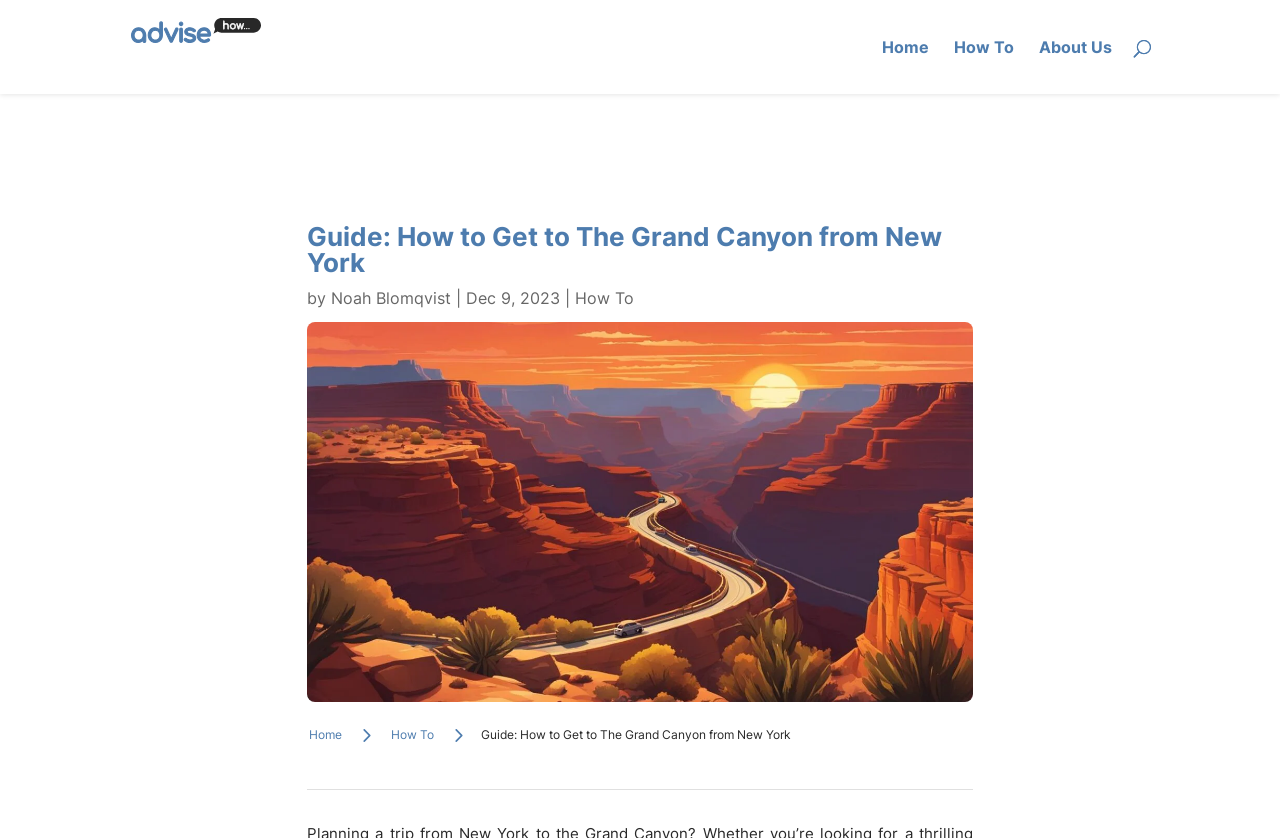Using the provided description: "Noah Blomqvist", find the bounding box coordinates of the corresponding UI element. The output should be four float numbers between 0 and 1, in the format [left, top, right, bottom].

[0.259, 0.344, 0.352, 0.368]